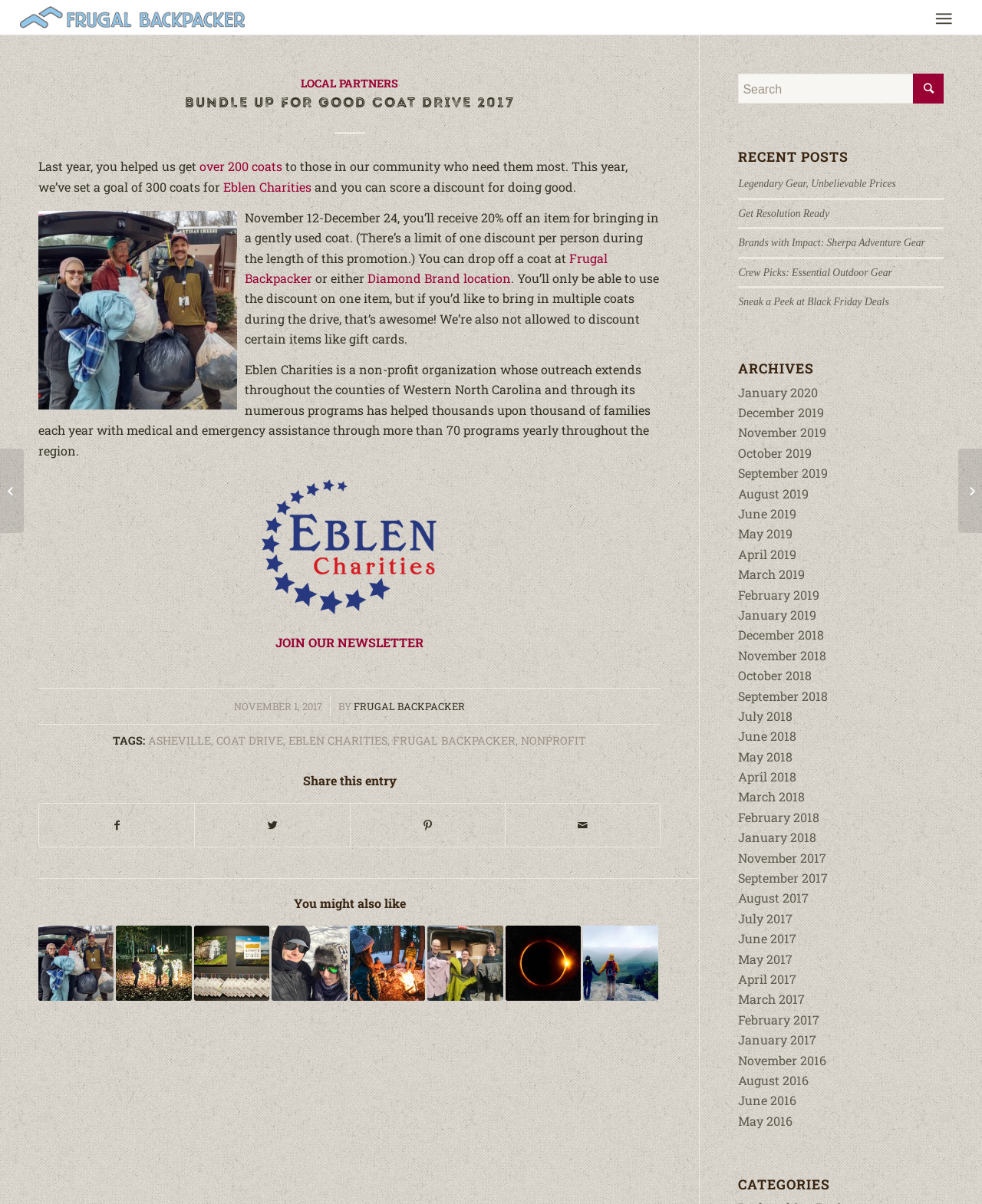Highlight the bounding box coordinates of the element that should be clicked to carry out the following instruction: "Search for something". The coordinates must be given as four float numbers ranging from 0 to 1, i.e., [left, top, right, bottom].

[0.752, 0.061, 0.961, 0.086]